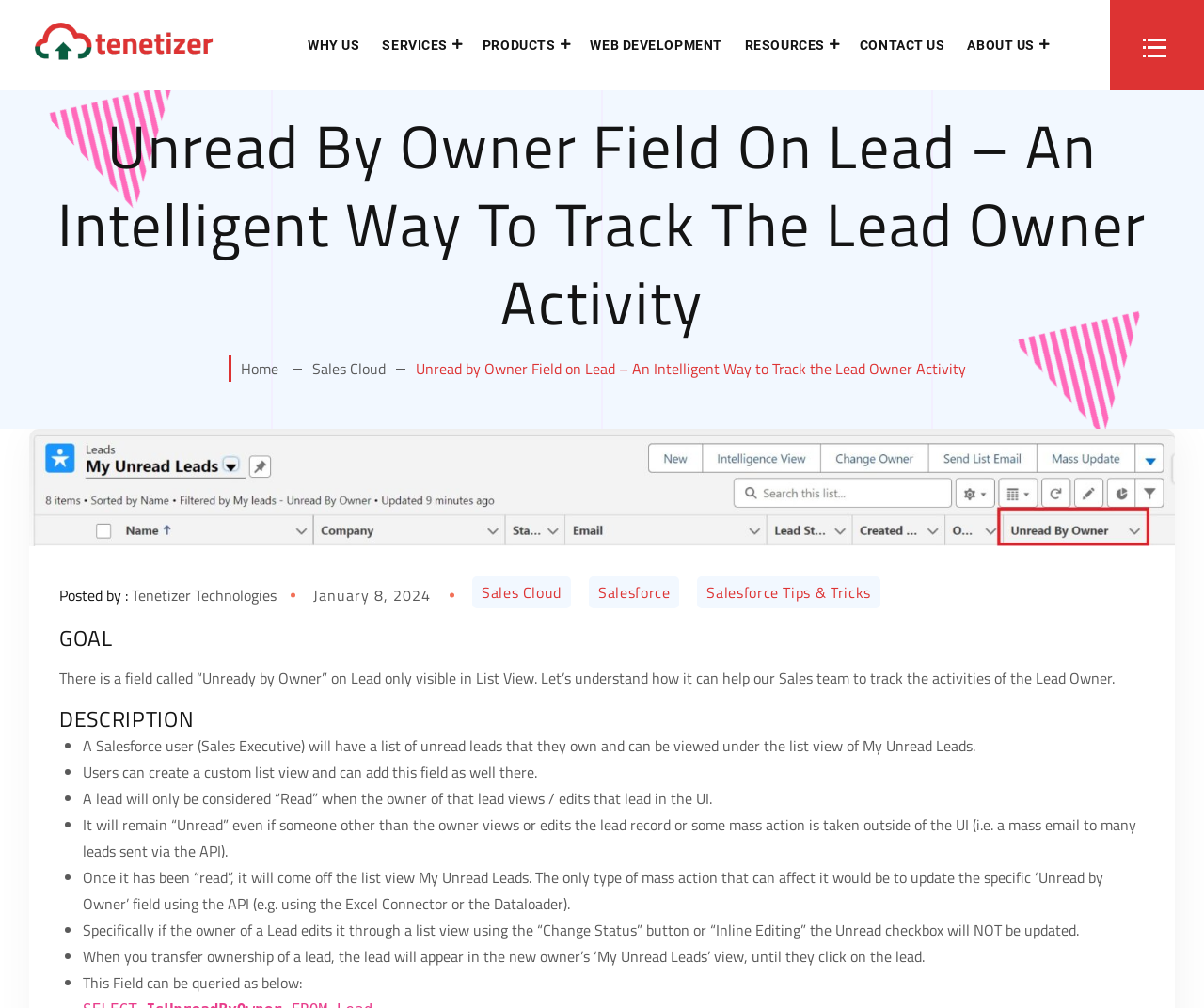Can you identify the bounding box coordinates of the clickable region needed to carry out this instruction: 'Go to Facebook'? The coordinates should be four float numbers within the range of 0 to 1, stated as [left, top, right, bottom].

None